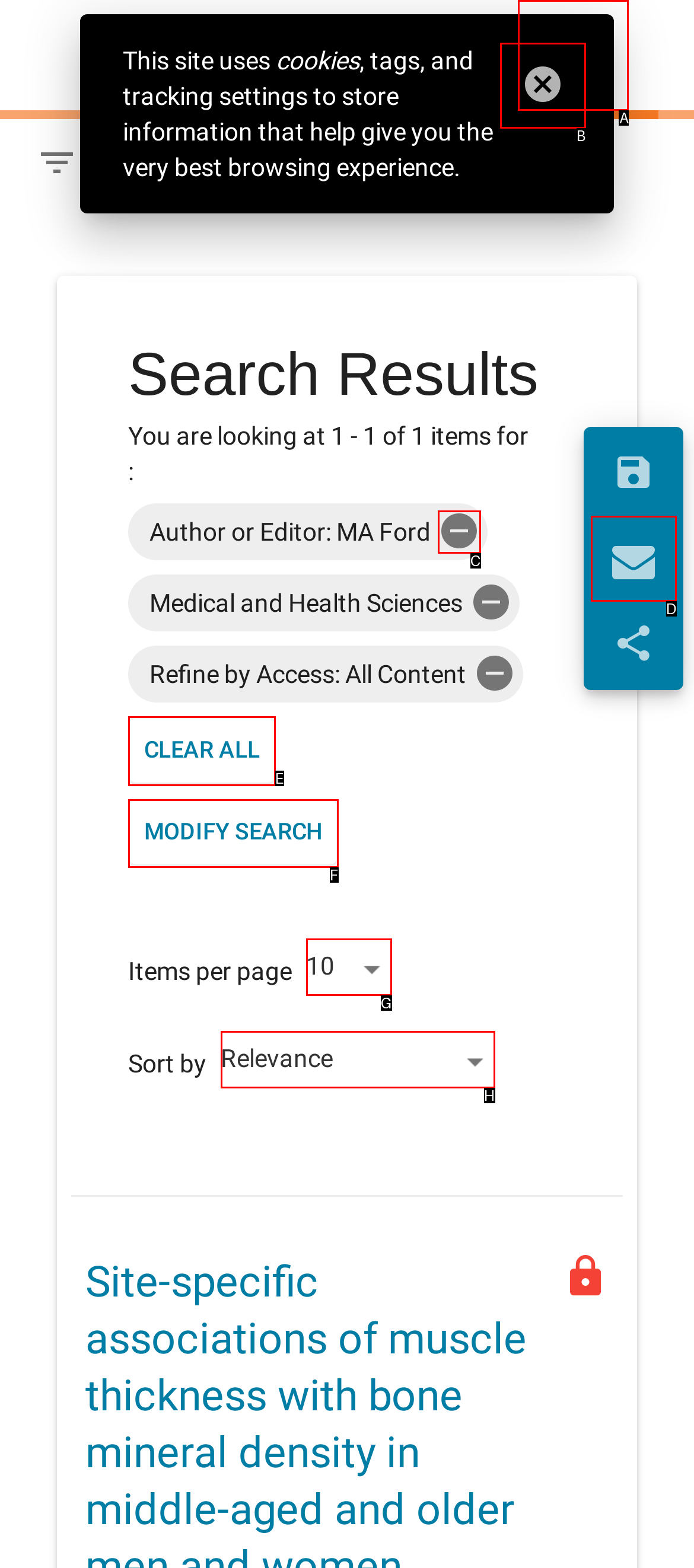Select the correct UI element to complete the task: Clear all filters
Please provide the letter of the chosen option.

E